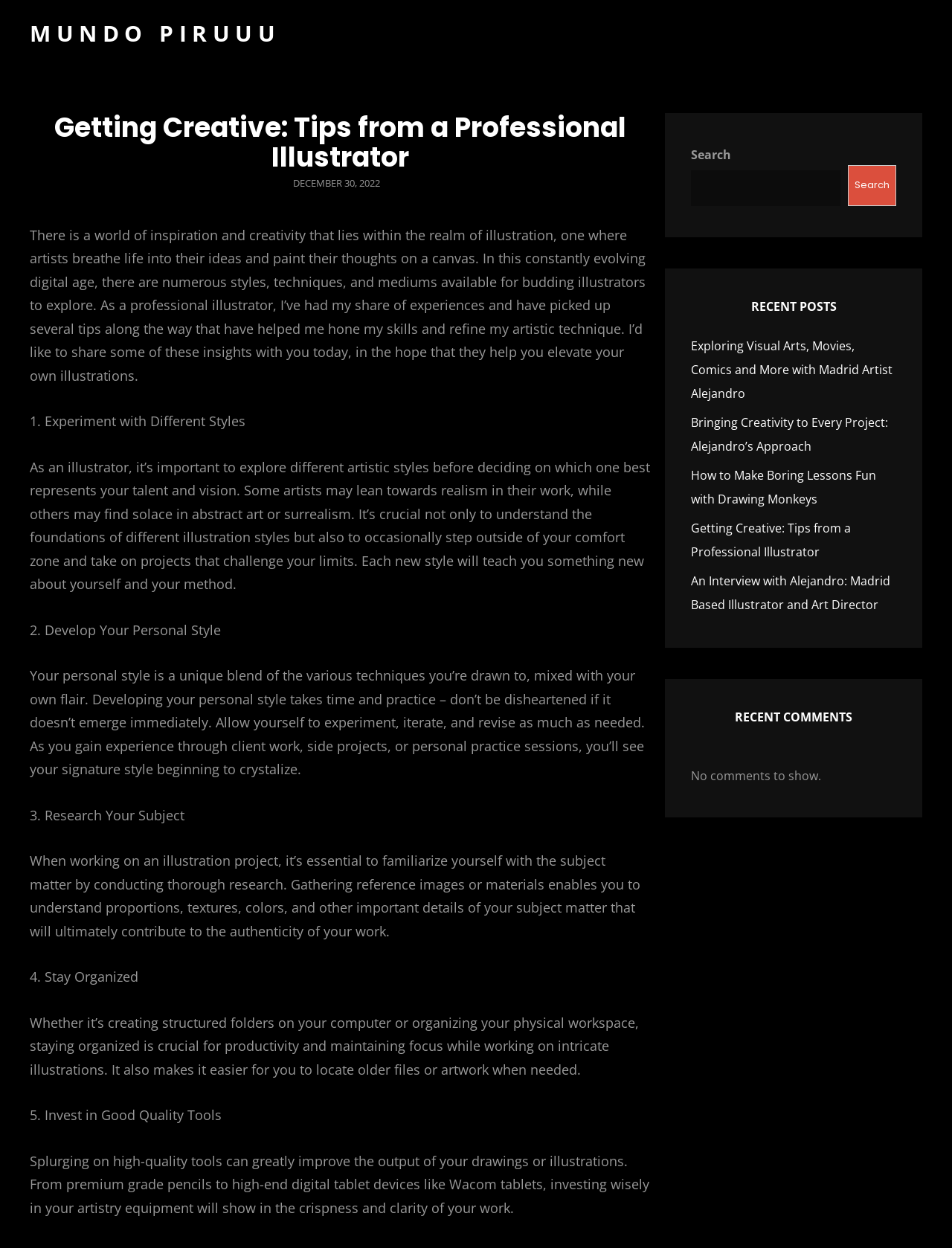What type of device is recommended for illustrators?
Look at the image and provide a detailed response to the question.

The article suggests that investing in high-quality tools, such as premium grade pencils and high-end digital tablet devices like Wacom tablets, can greatly improve the output of drawings or illustrations.